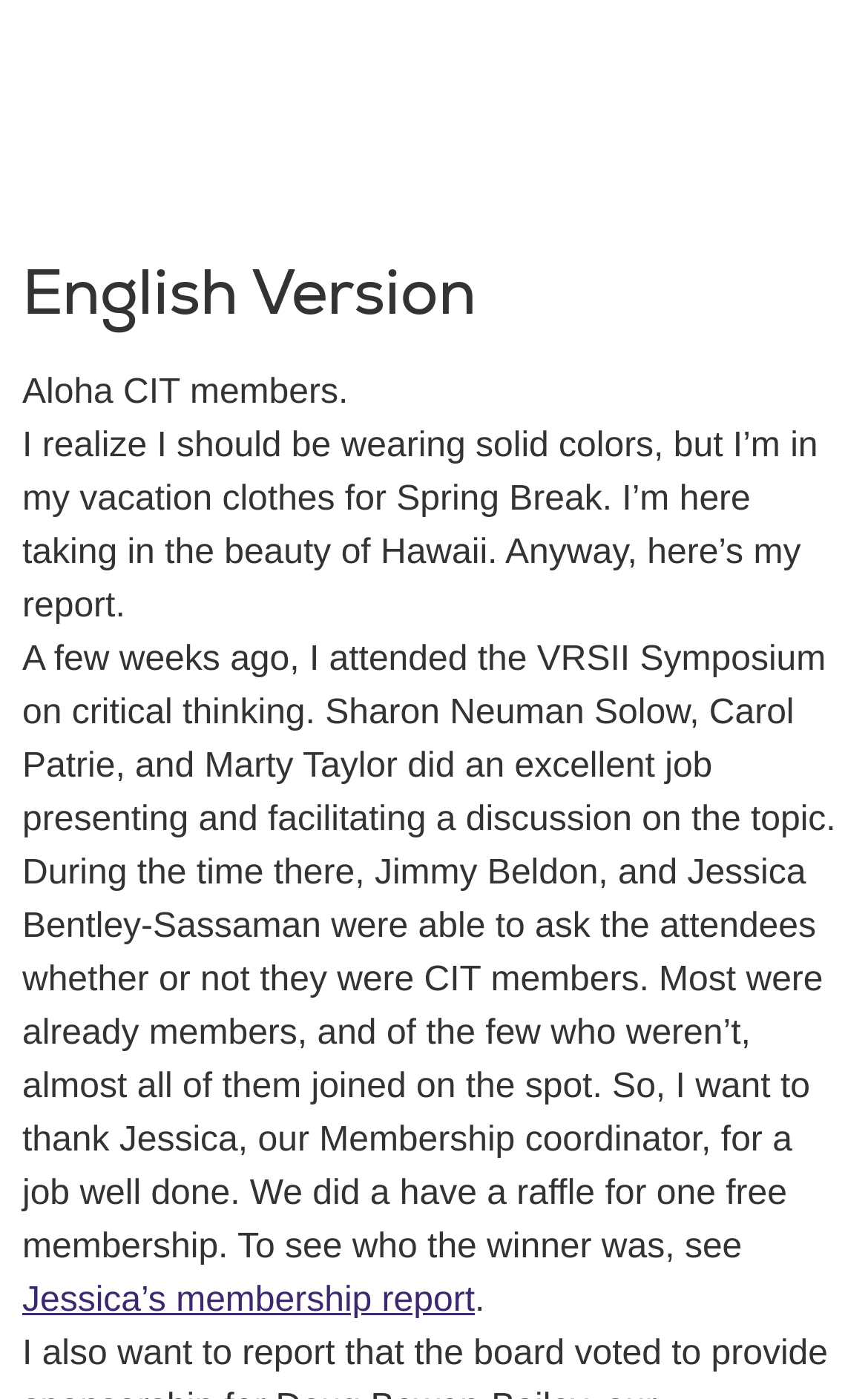Identify the bounding box coordinates for the UI element described as: "Jessica’s membership report". The coordinates should be provided as four floats between 0 and 1: [left, top, right, bottom].

[0.026, 0.916, 0.547, 0.943]